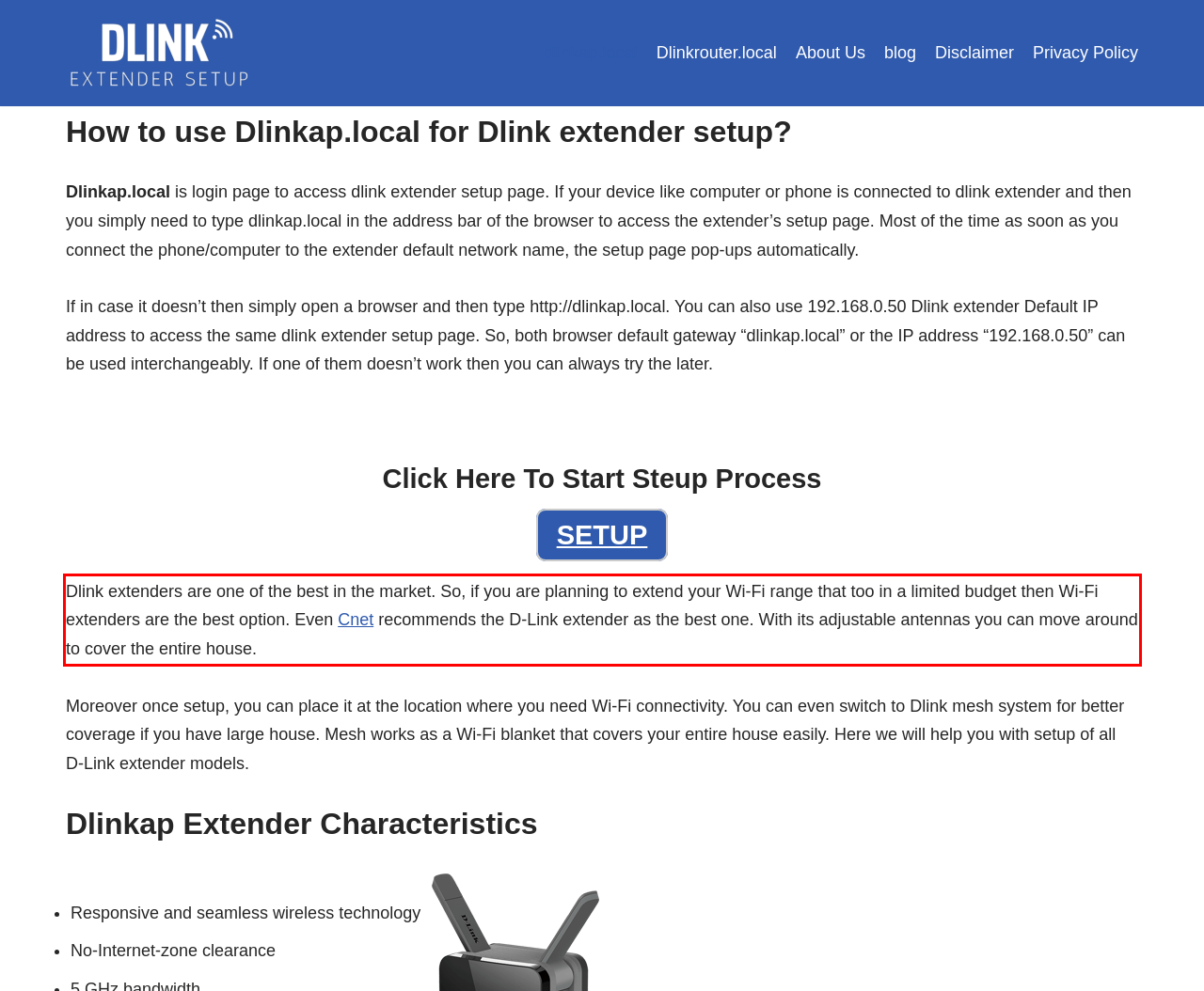Given a webpage screenshot, identify the text inside the red bounding box using OCR and extract it.

Dlink extenders are one of the best in the market. So, if you are planning to extend your Wi-Fi range that too in a limited budget then Wi-Fi extenders are the best option. Even Cnet recommends the D-Link extender as the best one. With its adjustable antennas you can move around to cover the entire house.